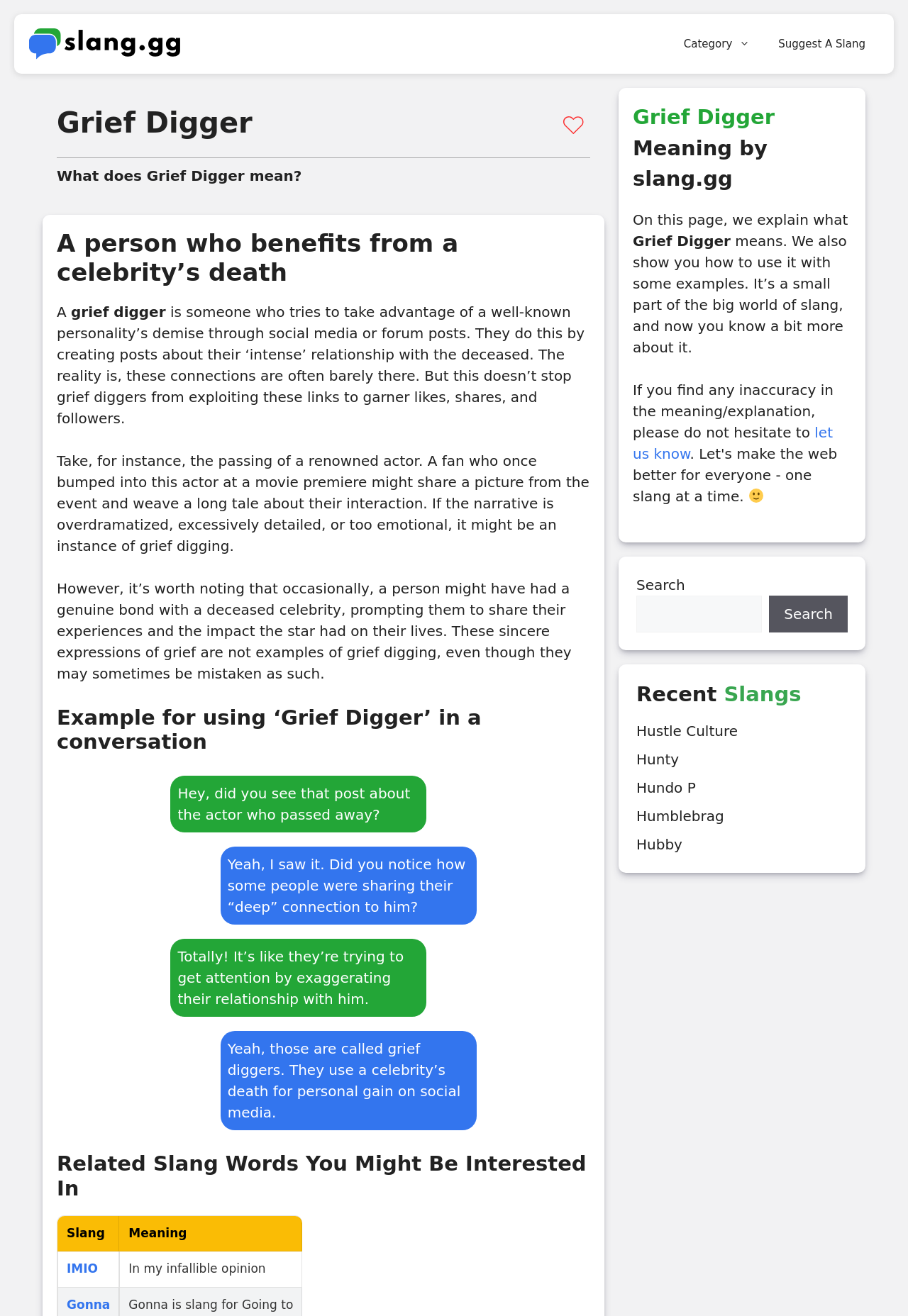Please give the bounding box coordinates of the area that should be clicked to fulfill the following instruction: "Read about Hustle Culture". The coordinates should be in the format of four float numbers from 0 to 1, i.e., [left, top, right, bottom].

[0.701, 0.549, 0.812, 0.562]